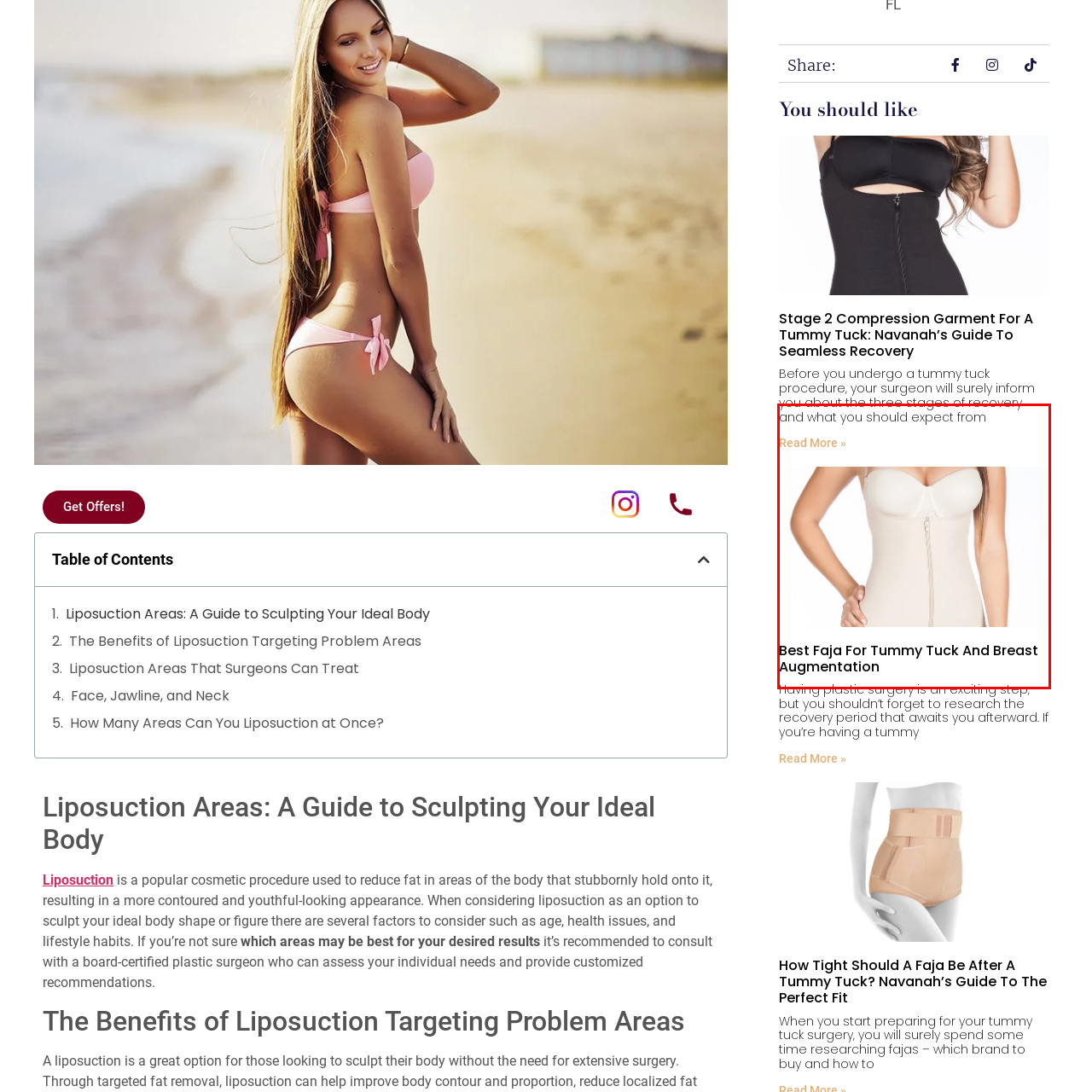View the image highlighted in red and provide one word or phrase: What is the importance of selecting the right faja?

Successful recovery